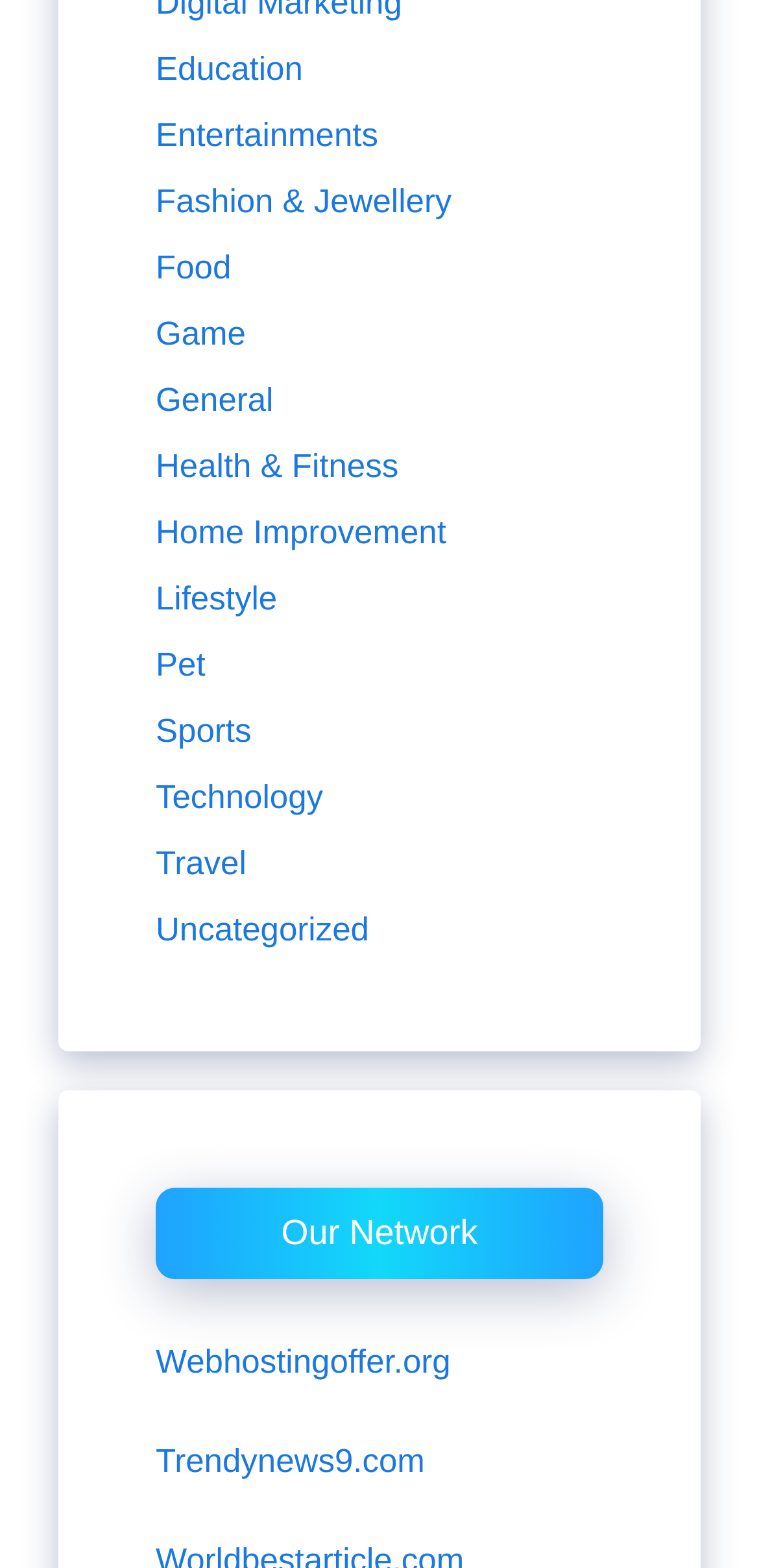Given the element description: "Health & Fitness", predict the bounding box coordinates of the UI element it refers to, using four float numbers between 0 and 1, i.e., [left, top, right, bottom].

[0.205, 0.286, 0.525, 0.309]